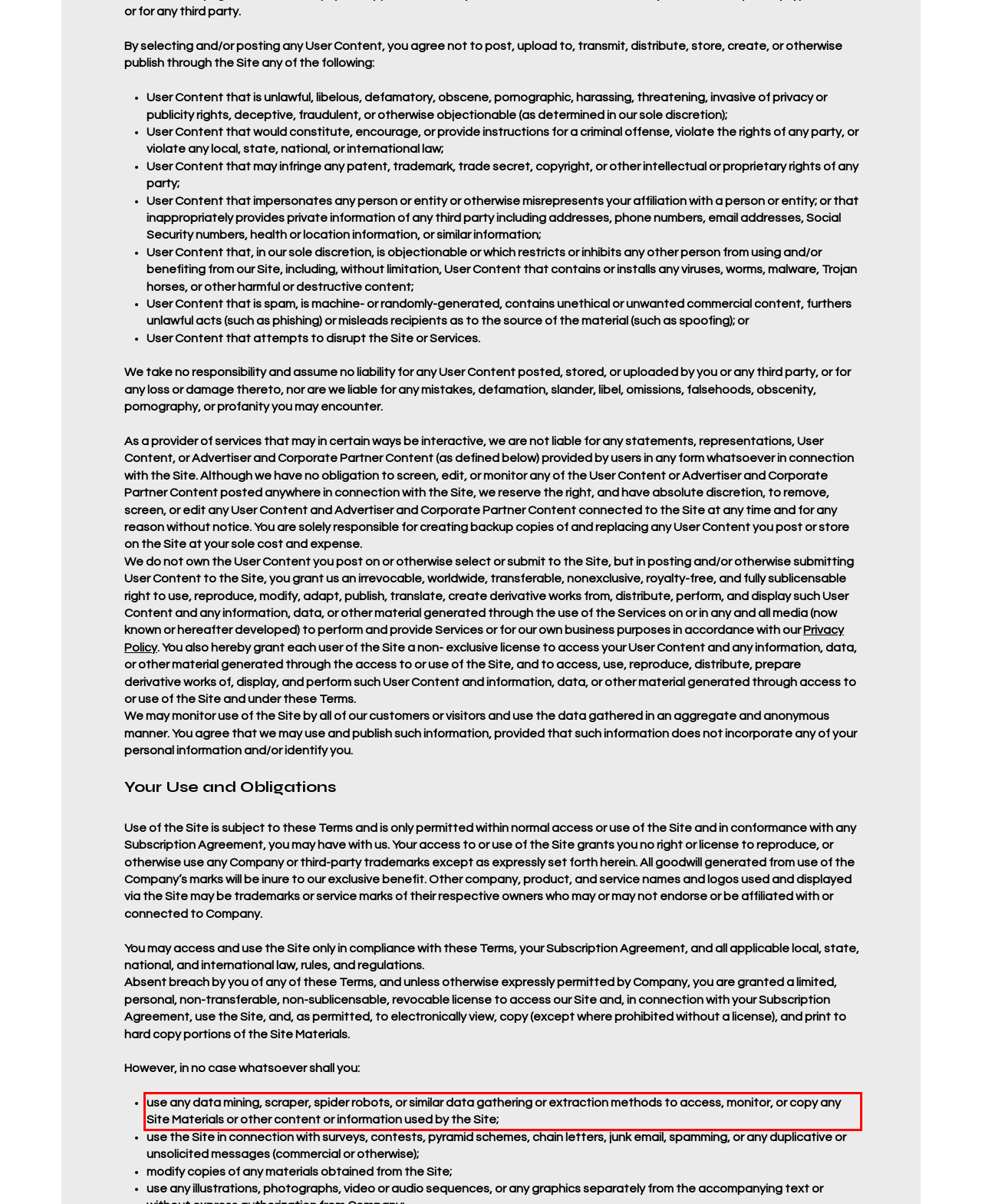Examine the webpage screenshot and use OCR to recognize and output the text within the red bounding box.

use any data mining, scraper, spider robots, or similar data gathering or extraction methods to access, monitor, or copy any Site Materials or other content or information used by the Site;